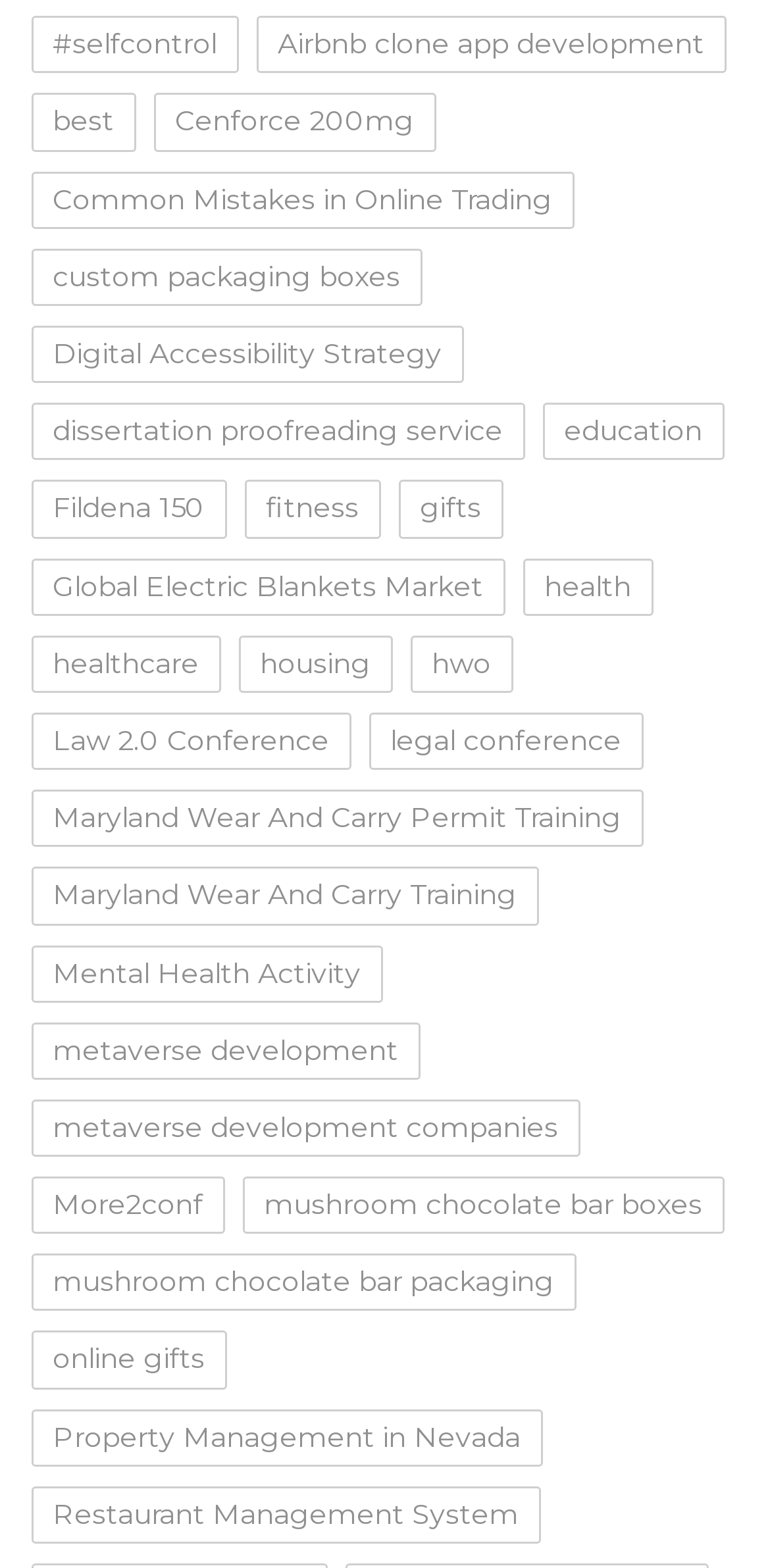Provide your answer in a single word or phrase: 
What is the link located at the bottom-left corner of the webpage?

Restaurant Management System